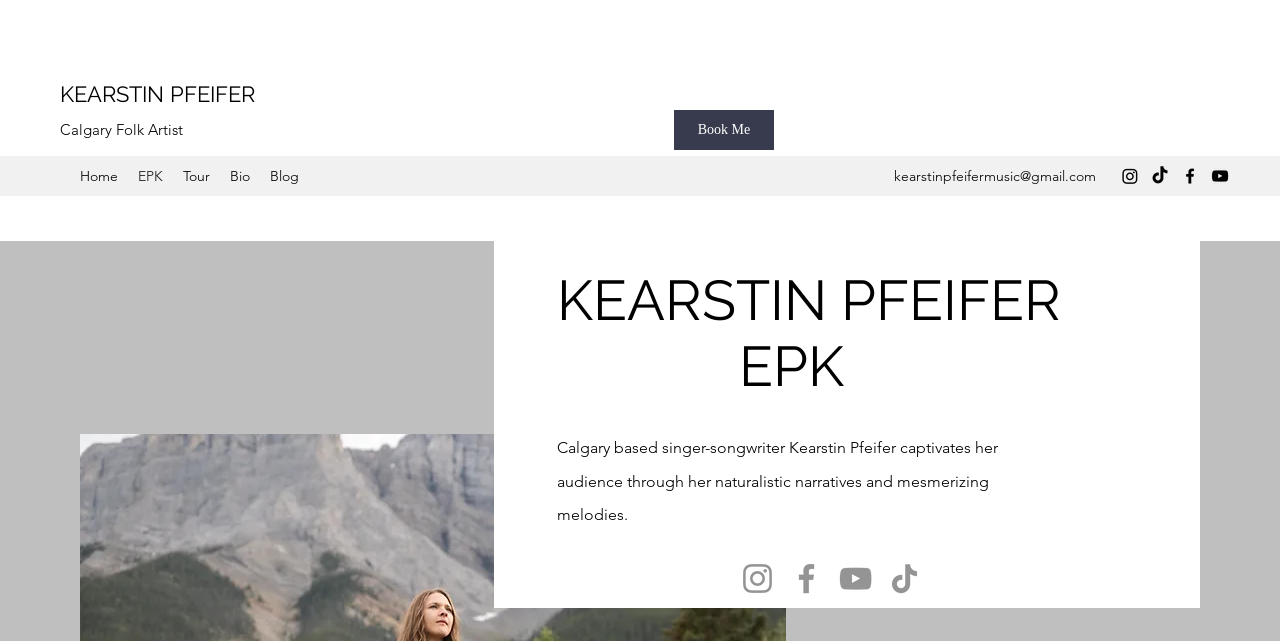Kindly respond to the following question with a single word or a brief phrase: 
How many social media platforms are listed in the Social Bar section?

4